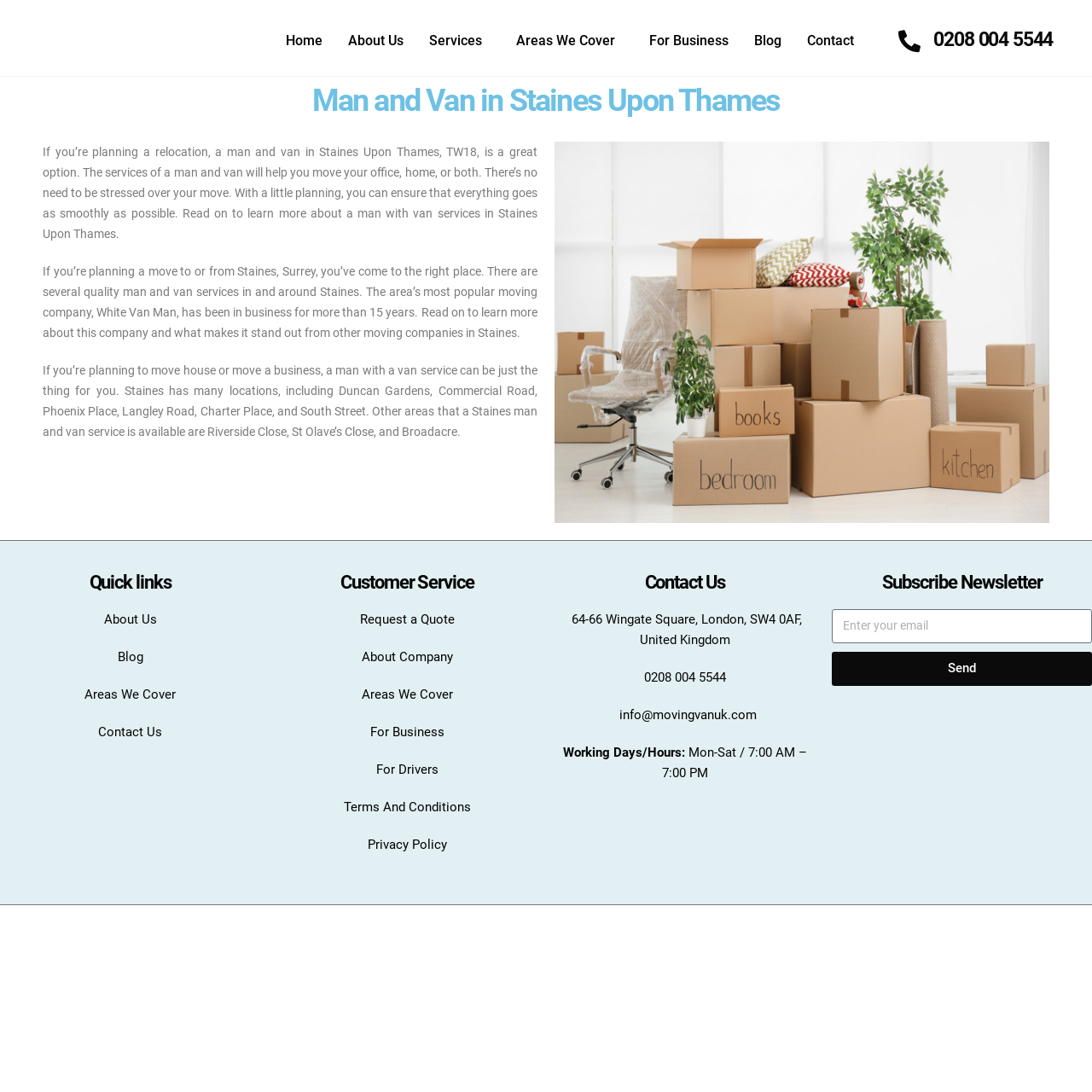Identify the bounding box coordinates necessary to click and complete the given instruction: "Request a Quote".

[0.33, 0.56, 0.416, 0.574]